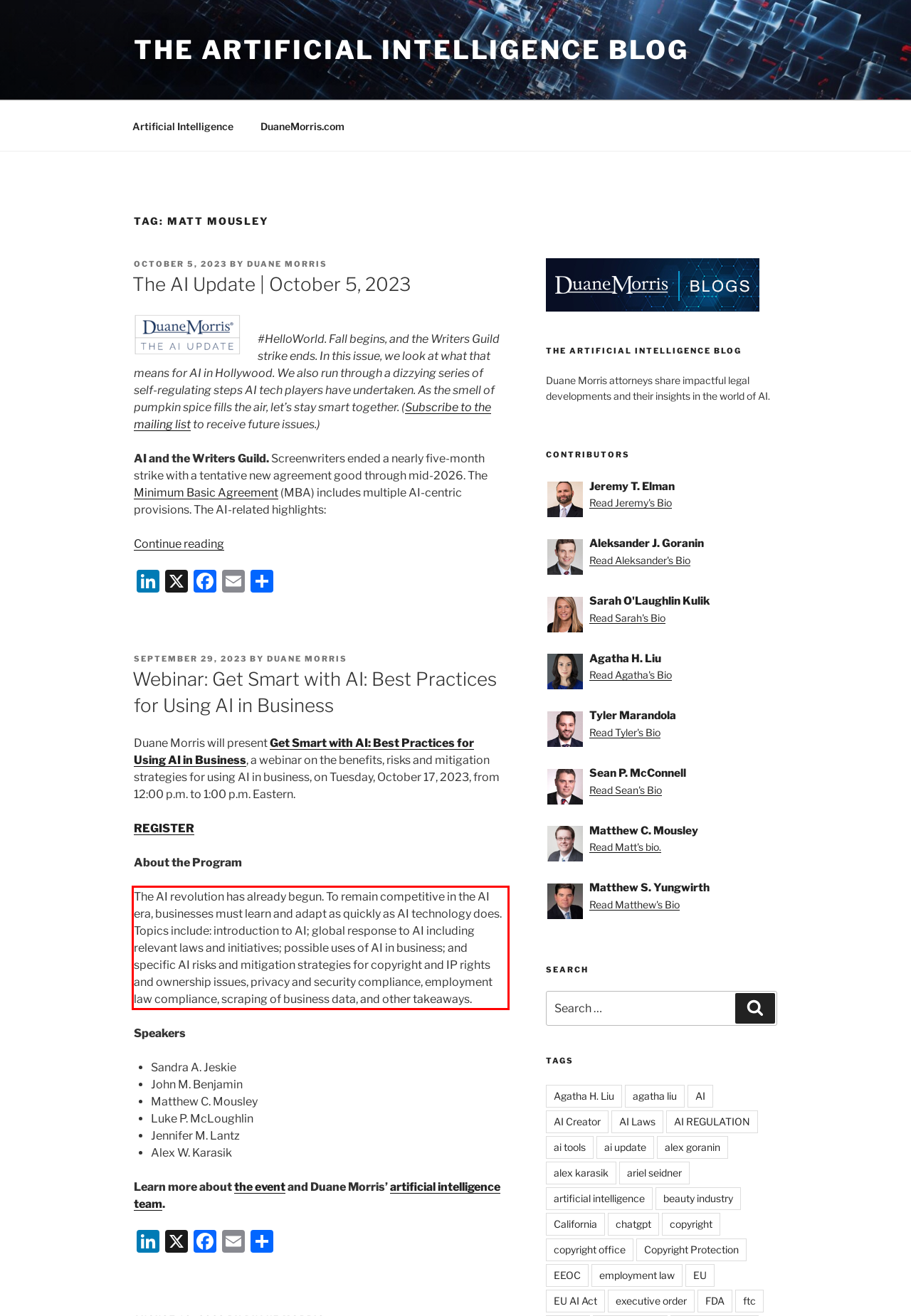Using the webpage screenshot, recognize and capture the text within the red bounding box.

The AI revolution has already begun. To remain competitive in the AI era, businesses must learn and adapt as quickly as AI technology does. Topics include: introduction to AI; global response to AI including relevant laws and initiatives; possible uses of AI in business; and specific AI risks and mitigation strategies for copyright and IP rights and ownership issues, privacy and security compliance, employment law compliance, scraping of business data, and other takeaways.